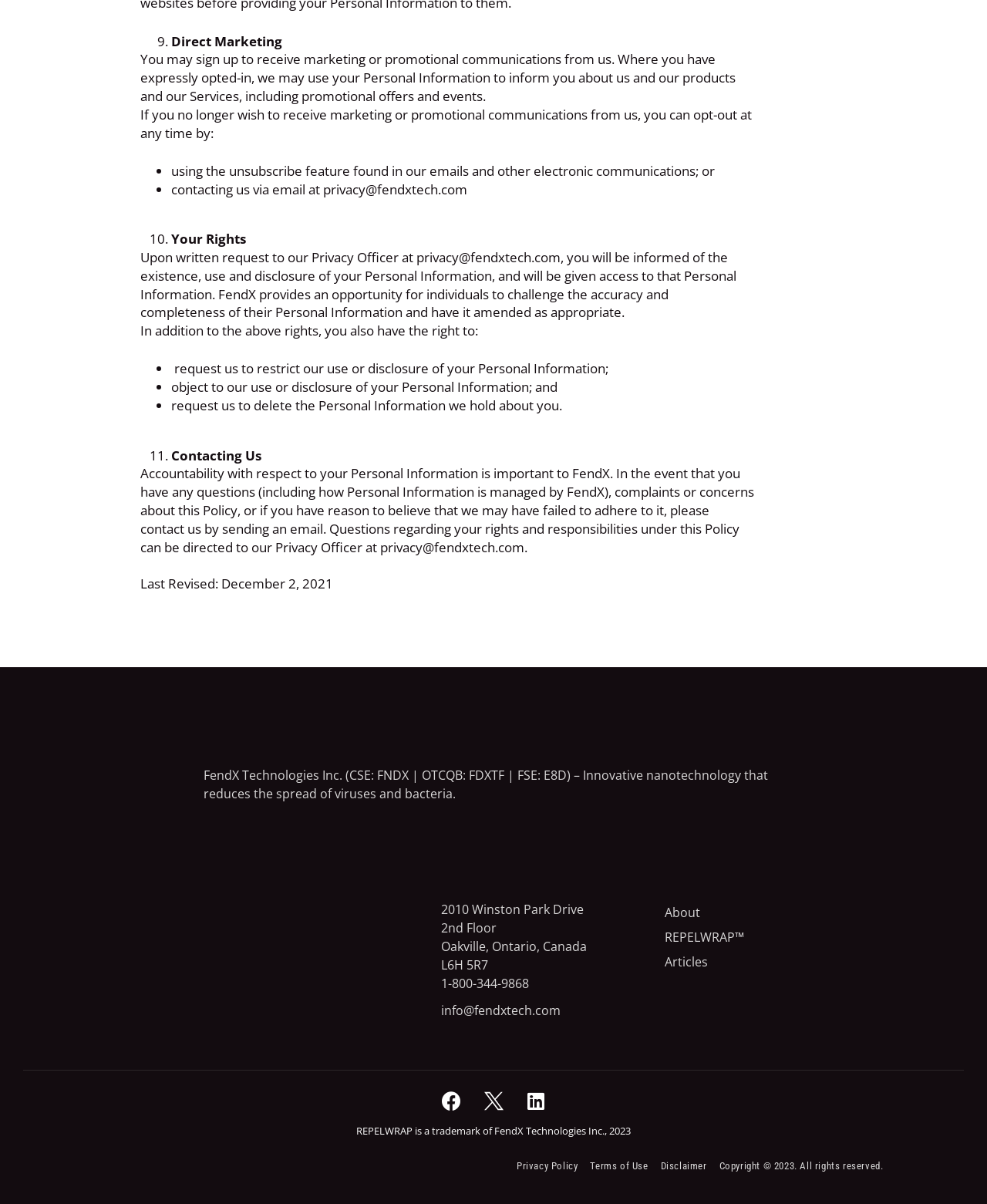Identify the bounding box coordinates of the clickable region to carry out the given instruction: "Check the company address".

[0.447, 0.748, 0.591, 0.762]